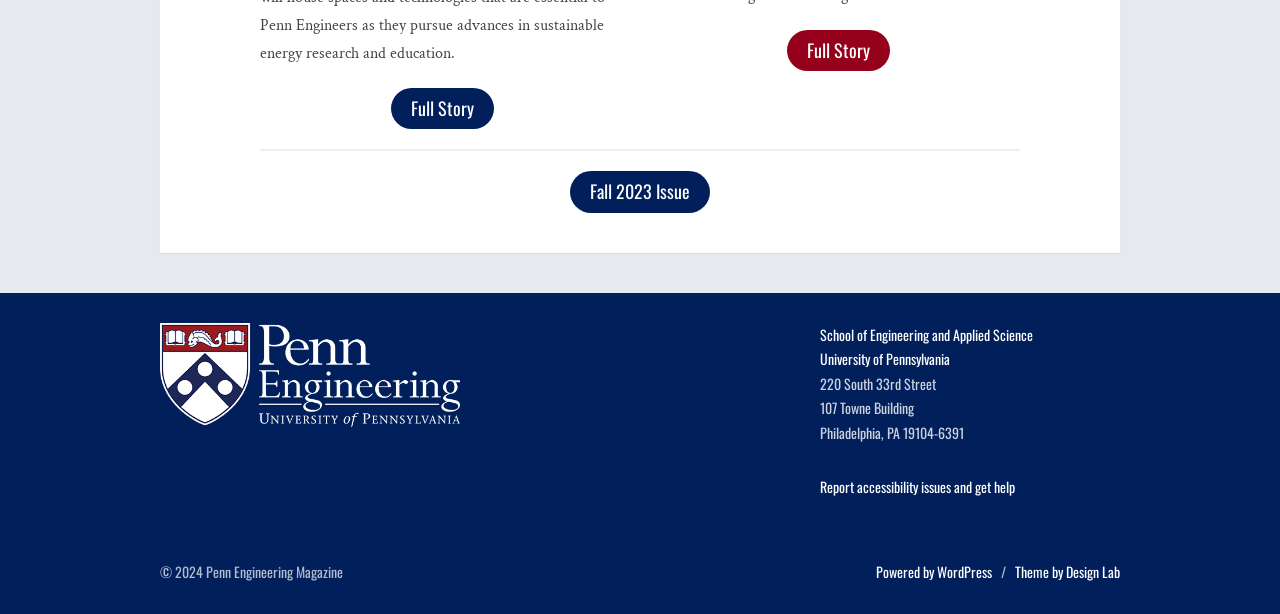What is the name of the university?
Based on the image content, provide your answer in one word or a short phrase.

University of Pennsylvania